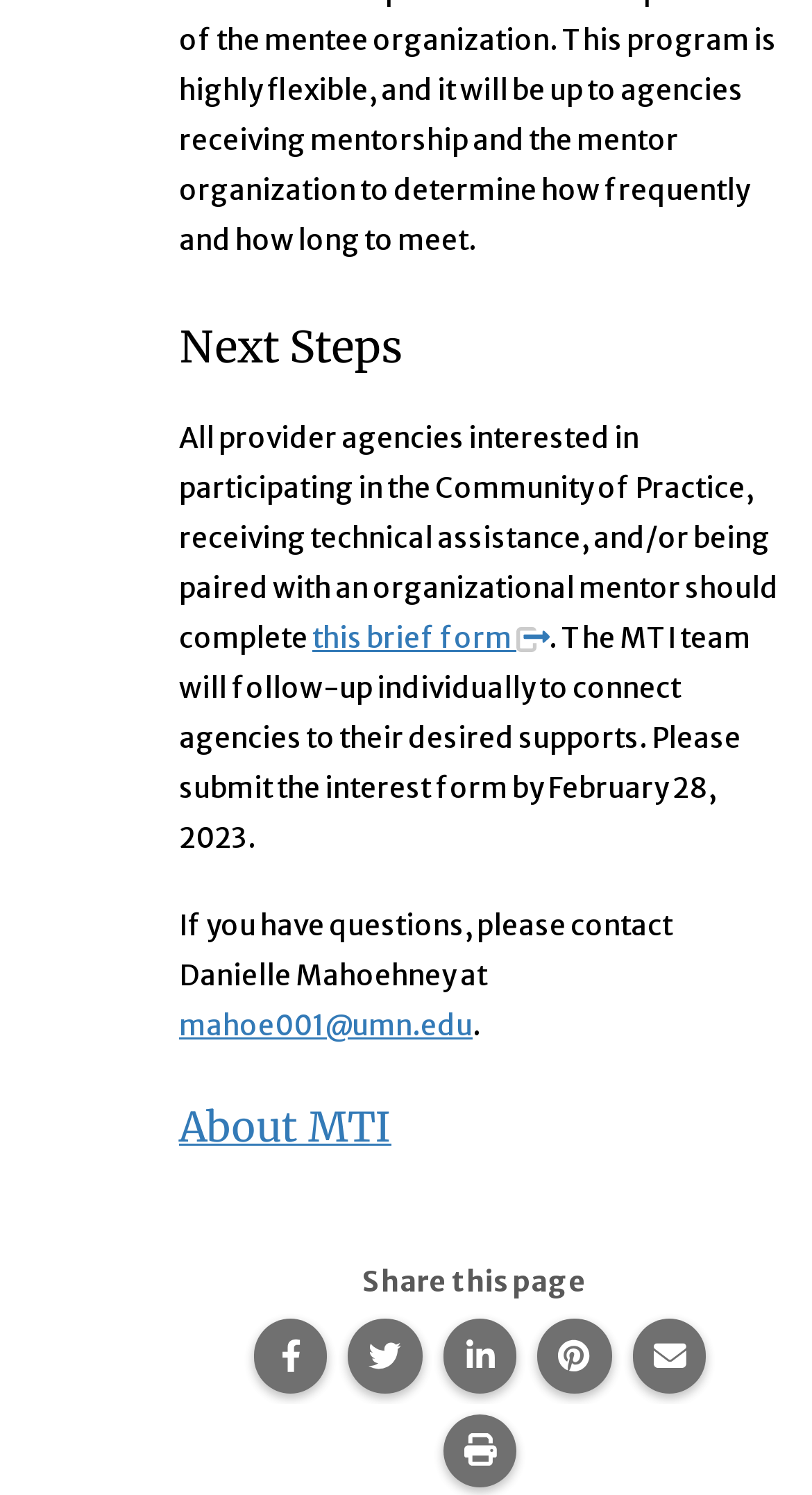What is the purpose of the 'Print this page' button?
Look at the webpage screenshot and answer the question with a detailed explanation.

I found the 'Print this page' button at the bottom of the page and inferred its purpose by its label, which suggests that it allows users to print the current webpage.